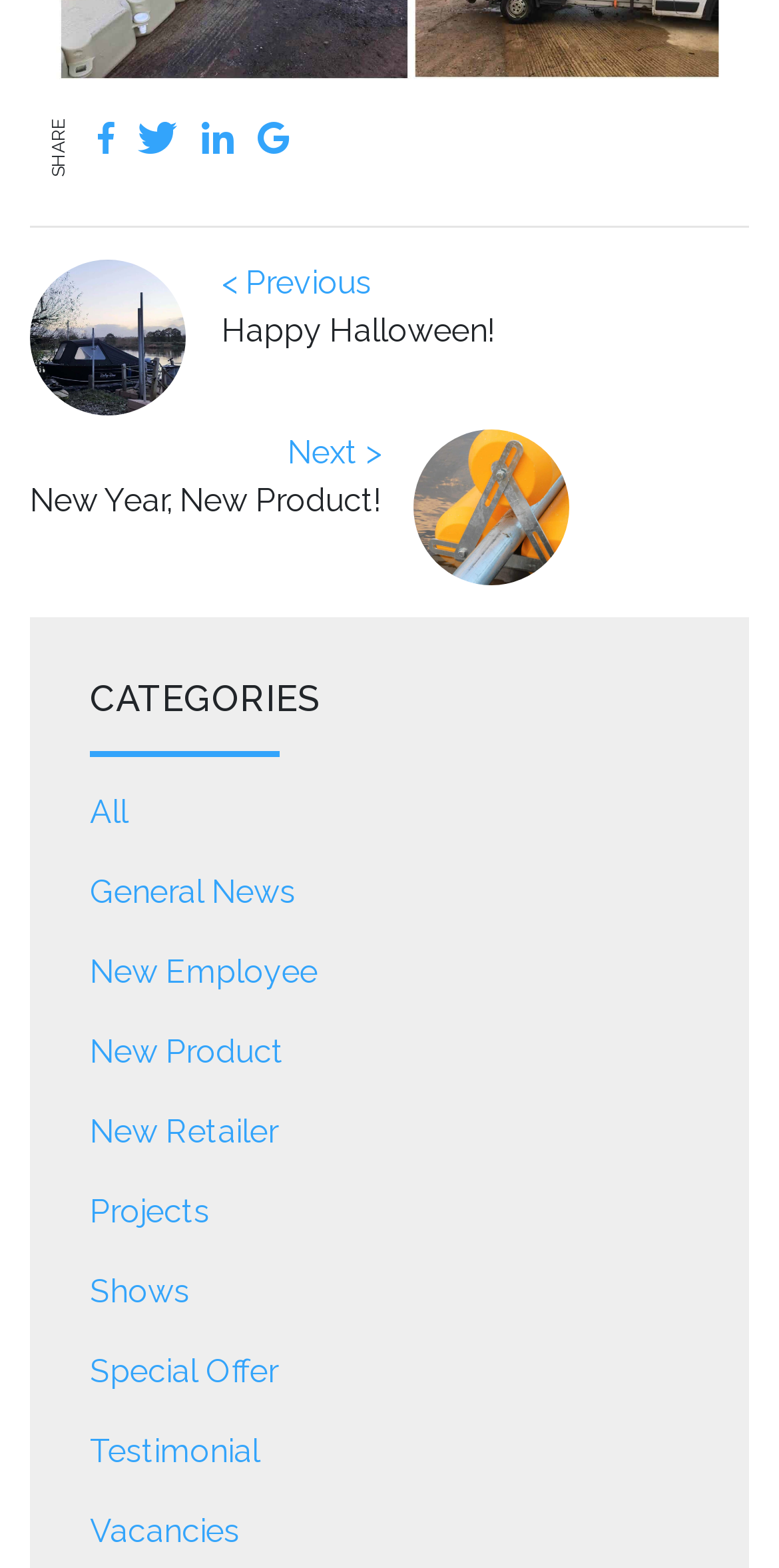Locate the bounding box coordinates of the item that should be clicked to fulfill the instruction: "Go to previous page".

[0.038, 0.165, 0.636, 0.264]